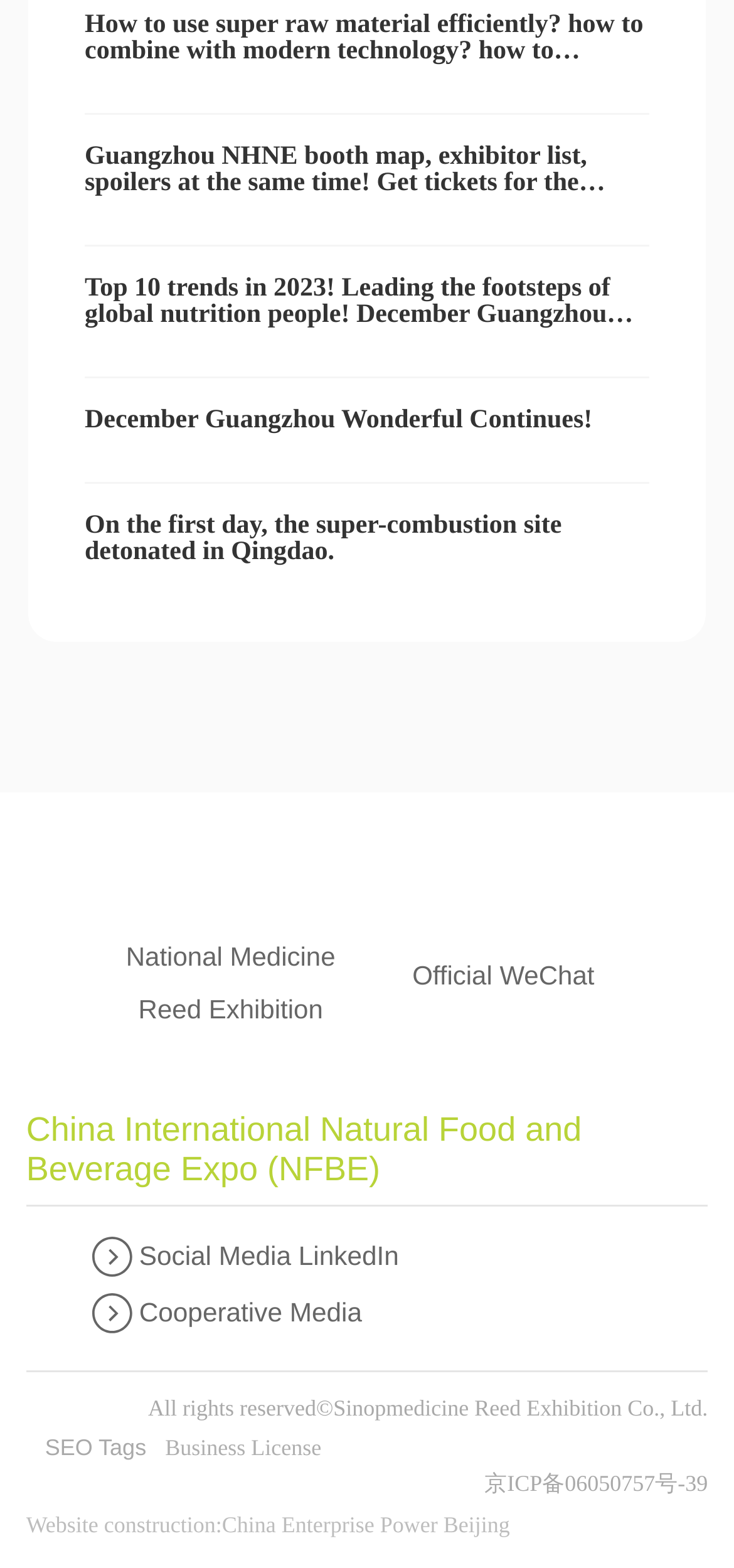Find the bounding box coordinates for the area that must be clicked to perform this action: "Get tickets for the exhibition in advance".

[0.115, 0.091, 0.825, 0.16]